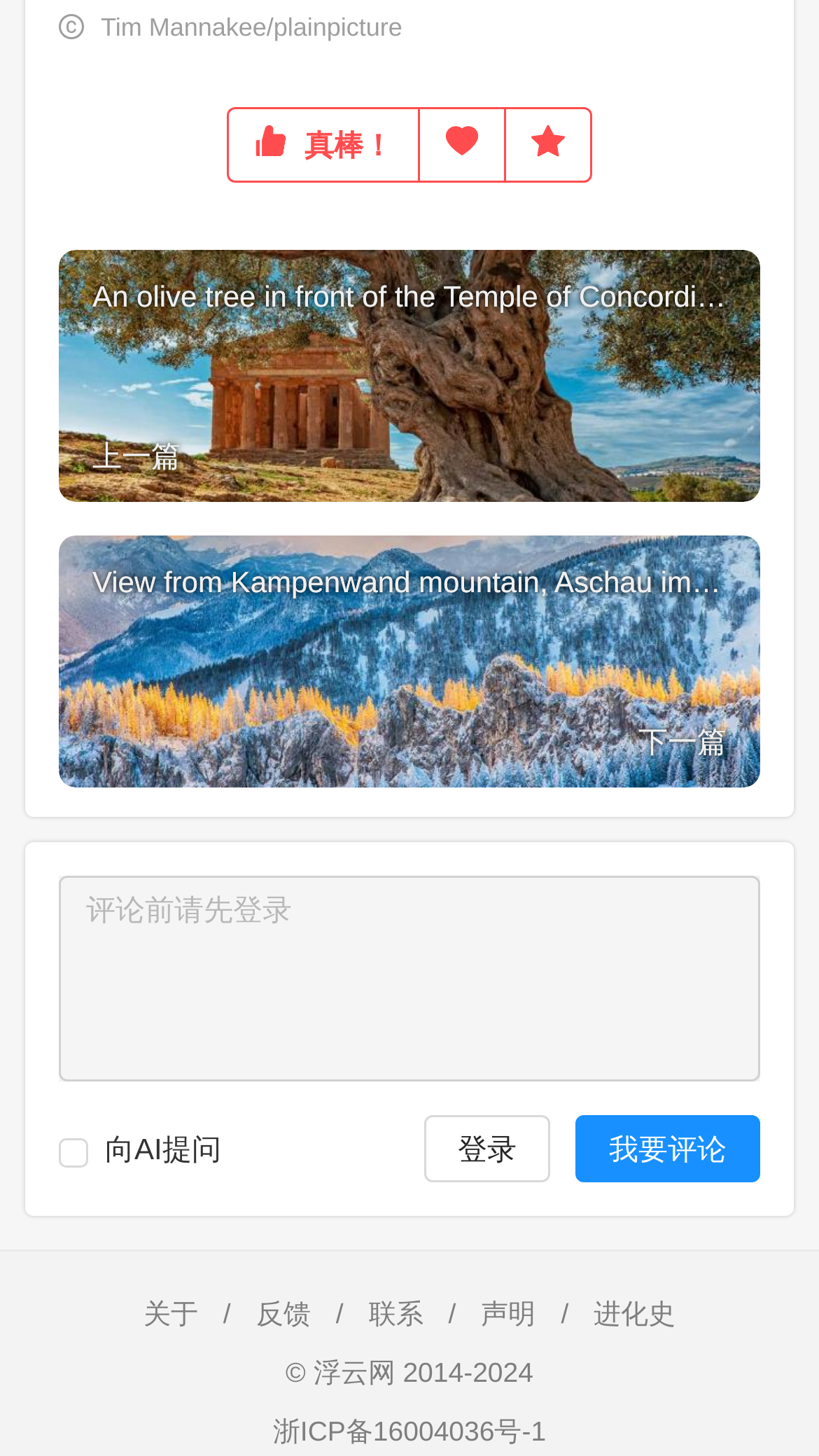Provide a single word or phrase to answer the given question: 
What is the purpose of the checkbox?

Ask AI a question